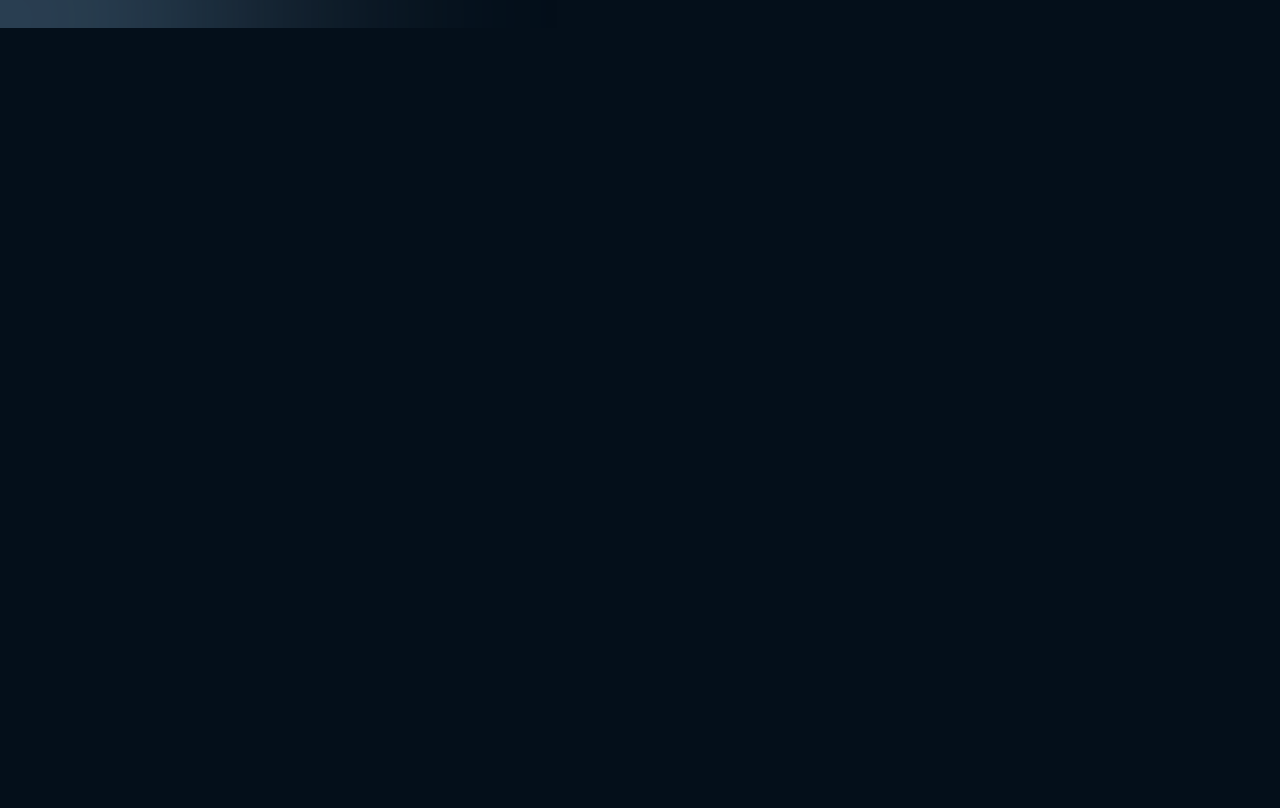Please identify the bounding box coordinates of the element that needs to be clicked to perform the following instruction: "Call +61 (03) 9528 8688".

[0.031, 0.359, 0.117, 0.379]